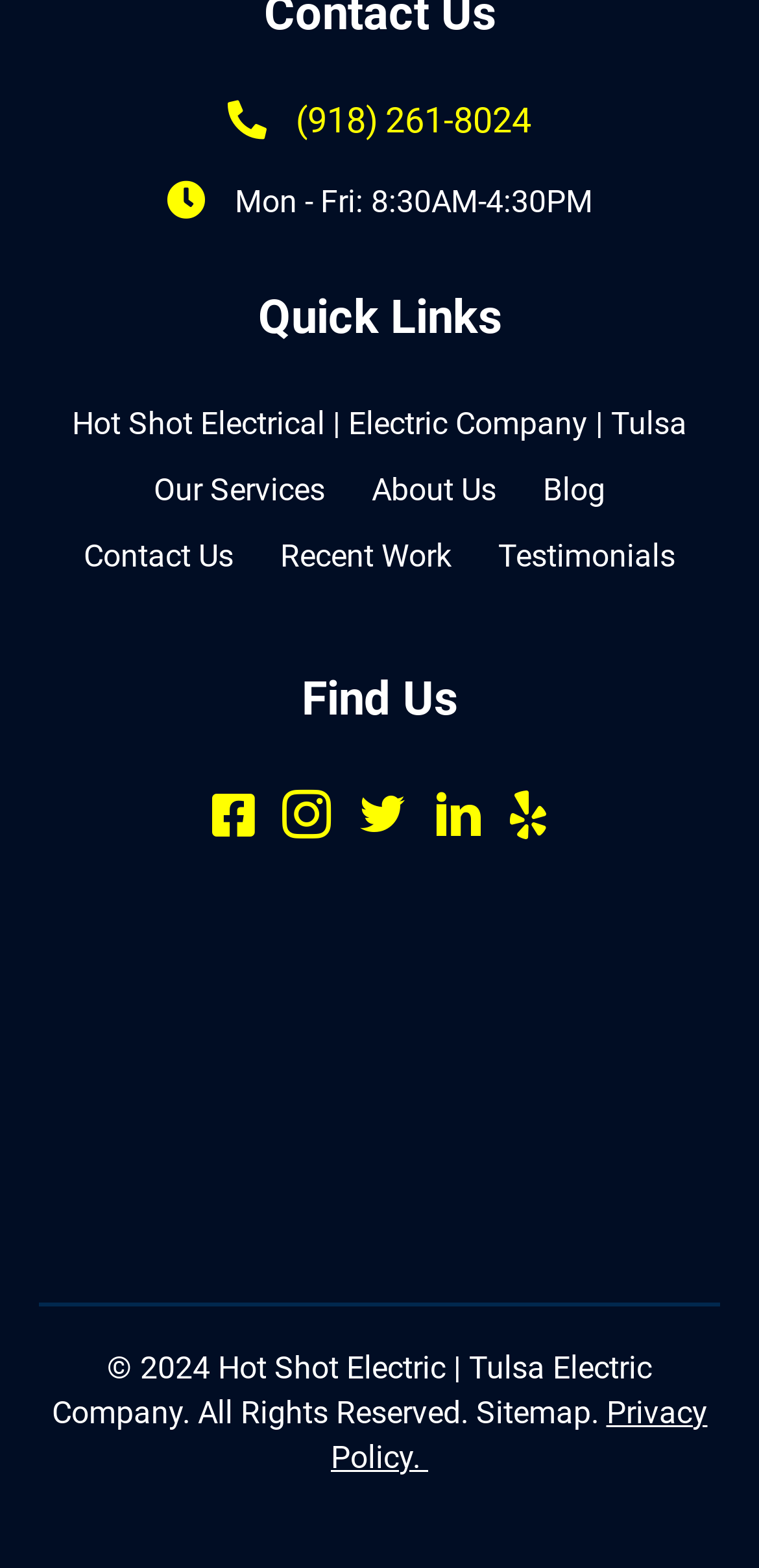Find the bounding box coordinates of the element to click in order to complete this instruction: "Read the privacy policy". The bounding box coordinates must be four float numbers between 0 and 1, denoted as [left, top, right, bottom].

[0.436, 0.889, 0.932, 0.941]